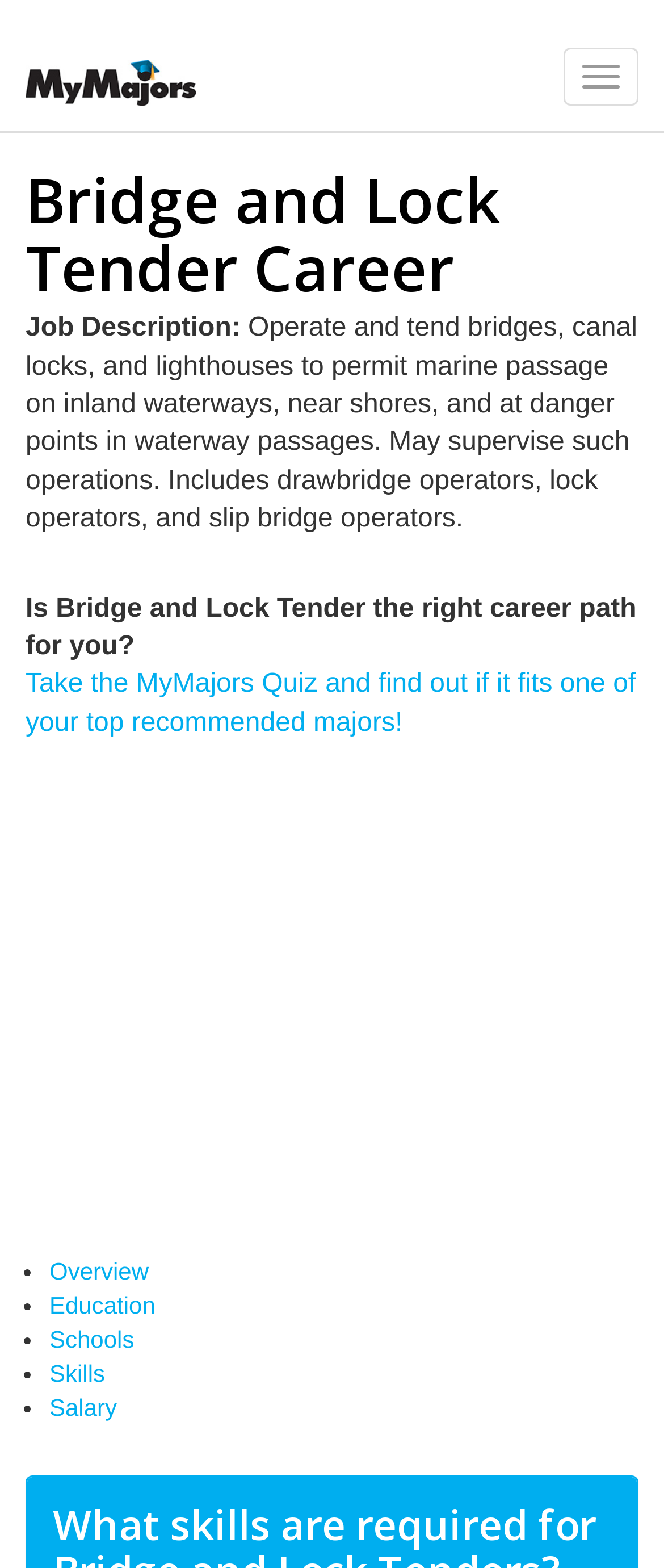Answer this question using a single word or a brief phrase:
What is the purpose of the quiz mentioned on the webpage?

To find out if Bridge and Lock Tender fits one of your top recommended majors